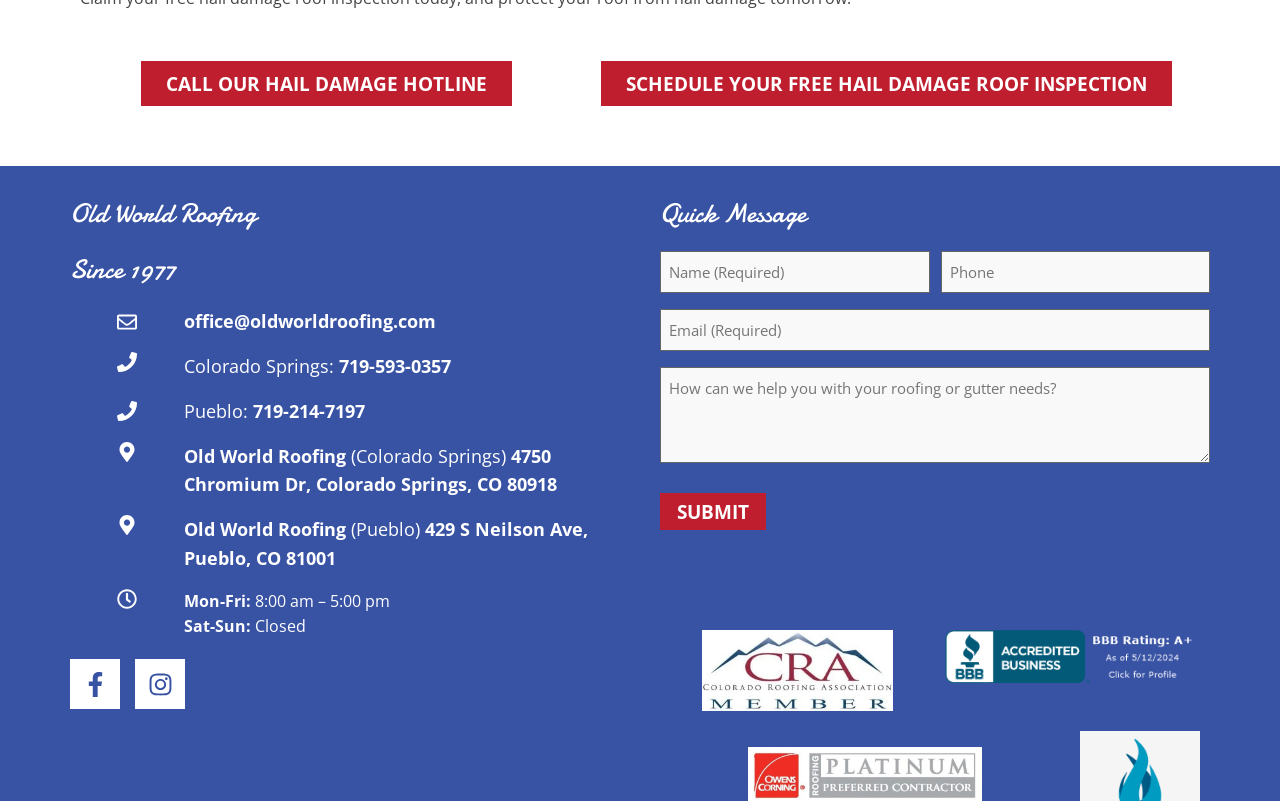Use the information in the screenshot to answer the question comprehensively: What is the name of the roofing company?

The name of the roofing company can be found in the heading element 'Old World Roofing' with bounding box coordinates [0.055, 0.245, 0.5, 0.289].